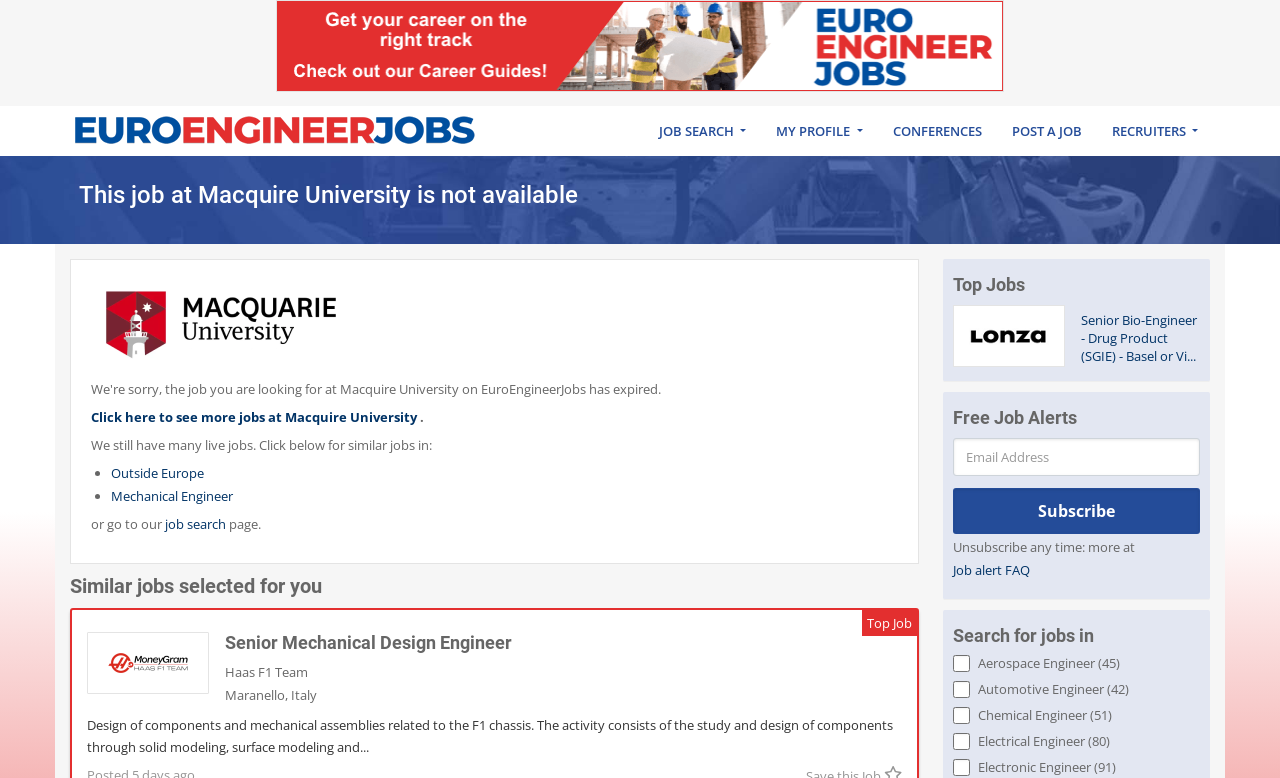Reply to the question with a single word or phrase:
What is the category of the checkbox 'Aerospace Engineer (45)'?

Engineer